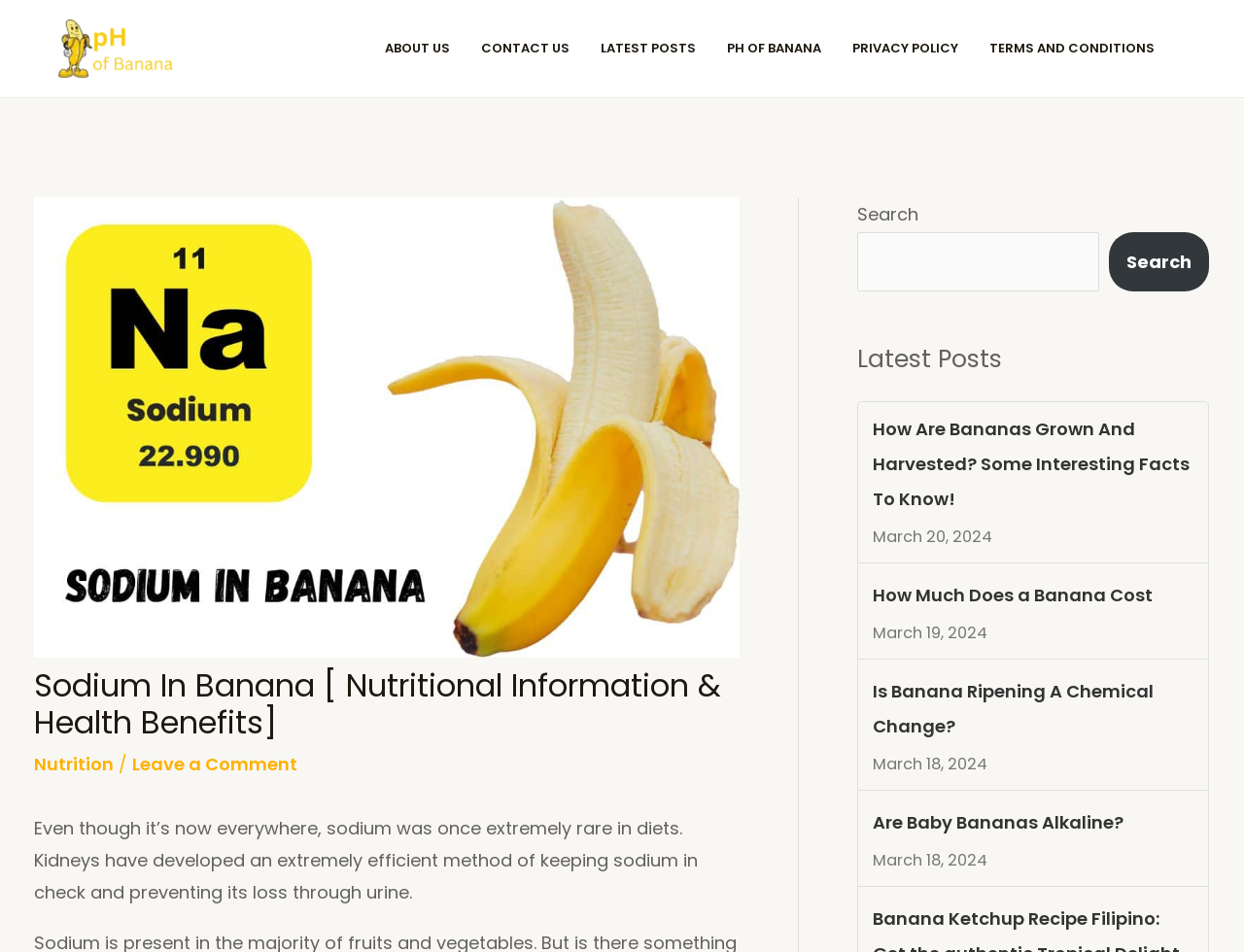Identify the bounding box coordinates of the area that should be clicked in order to complete the given instruction: "Search for something". The bounding box coordinates should be four float numbers between 0 and 1, i.e., [left, top, right, bottom].

[0.689, 0.244, 0.884, 0.306]